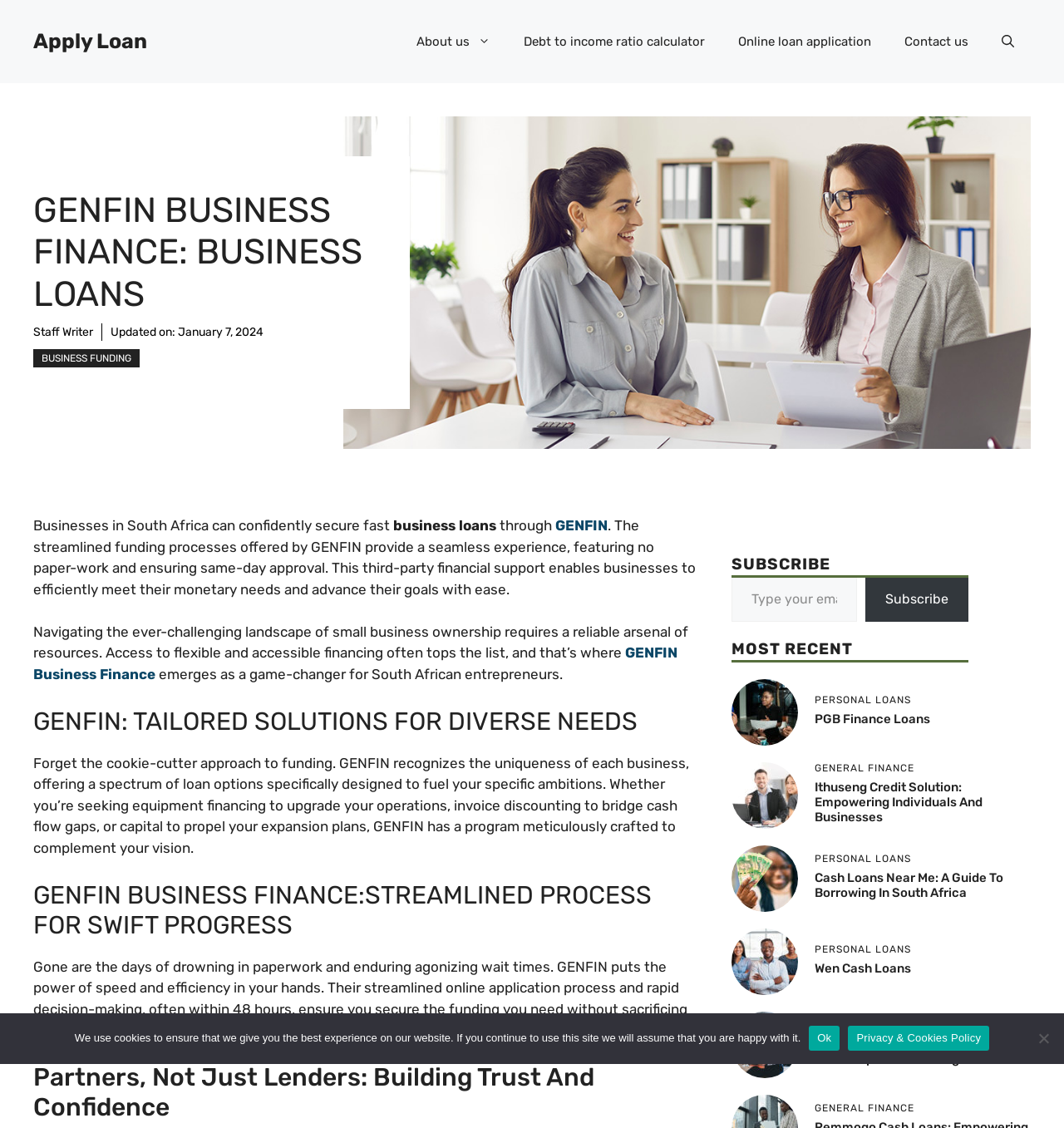Given the element description PGB Finance Loans, predict the bounding box coordinates for the UI element in the webpage screenshot. The format should be (top-left x, top-left y, bottom-right x, bottom-right y), and the values should be between 0 and 1.

[0.766, 0.631, 0.874, 0.644]